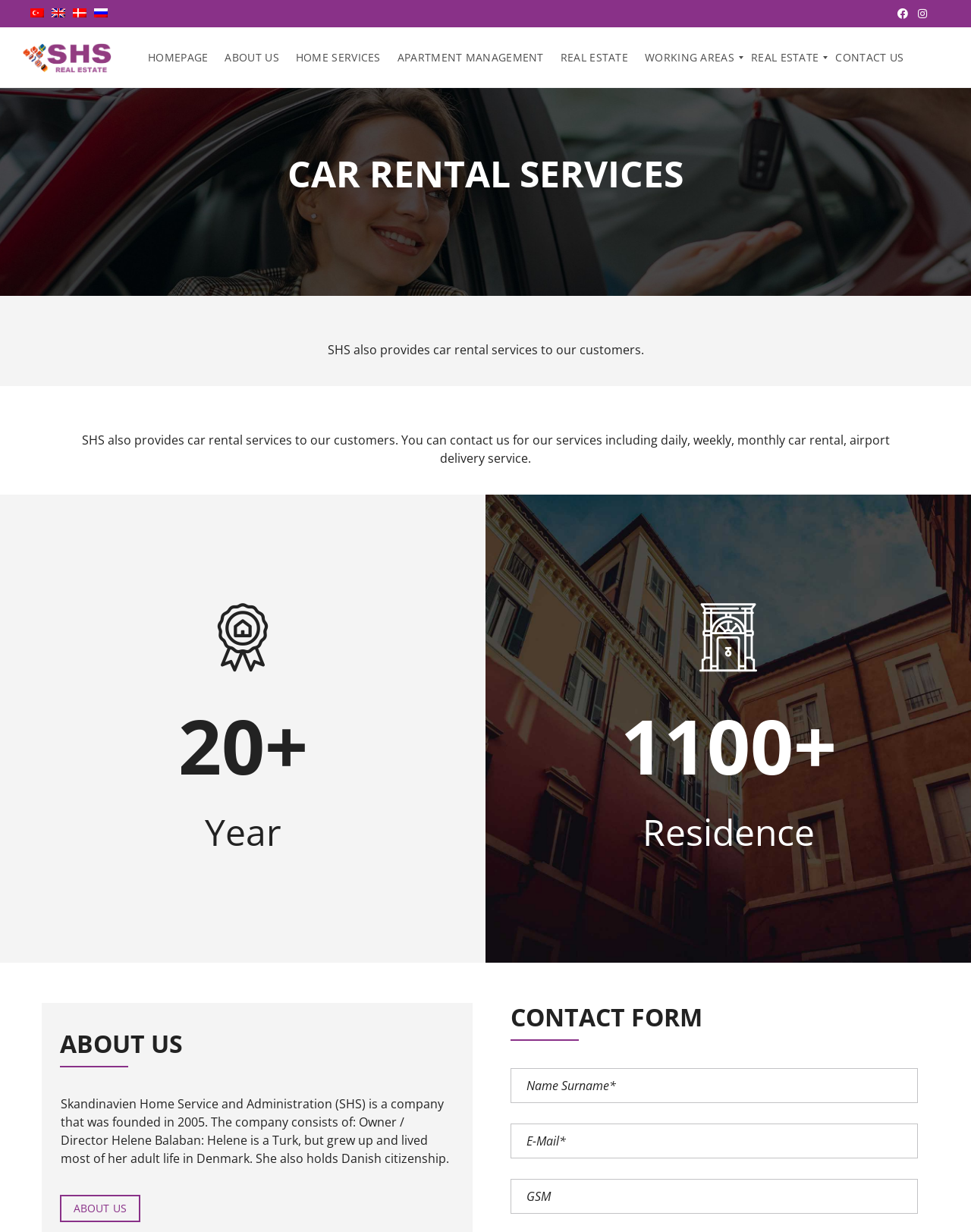Please determine the main heading text of this webpage.

CAR RENTAL SERVICES